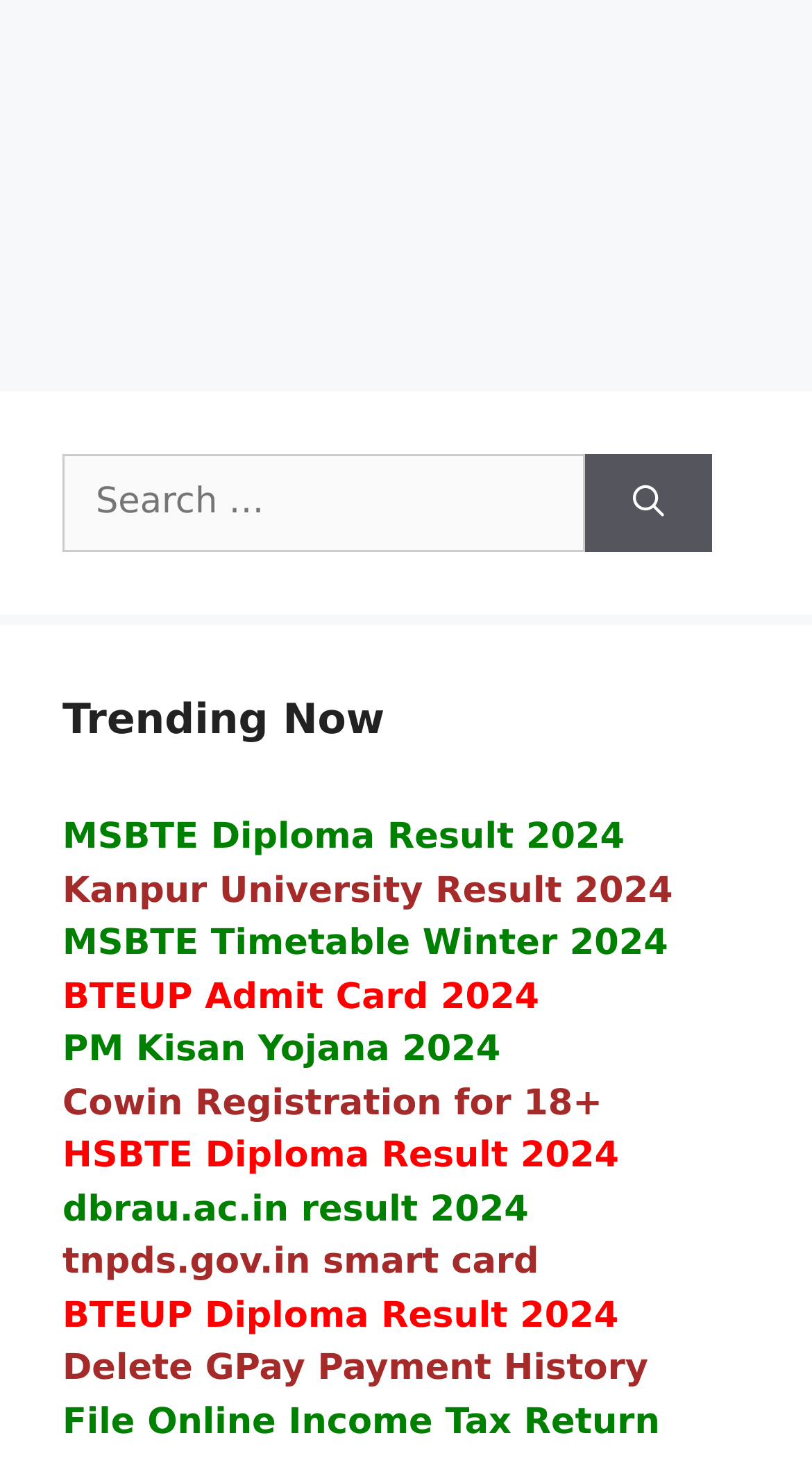Locate the bounding box for the described UI element: "aria-label="Share via Twitter"". Ensure the coordinates are four float numbers between 0 and 1, formatted as [left, top, right, bottom].

None